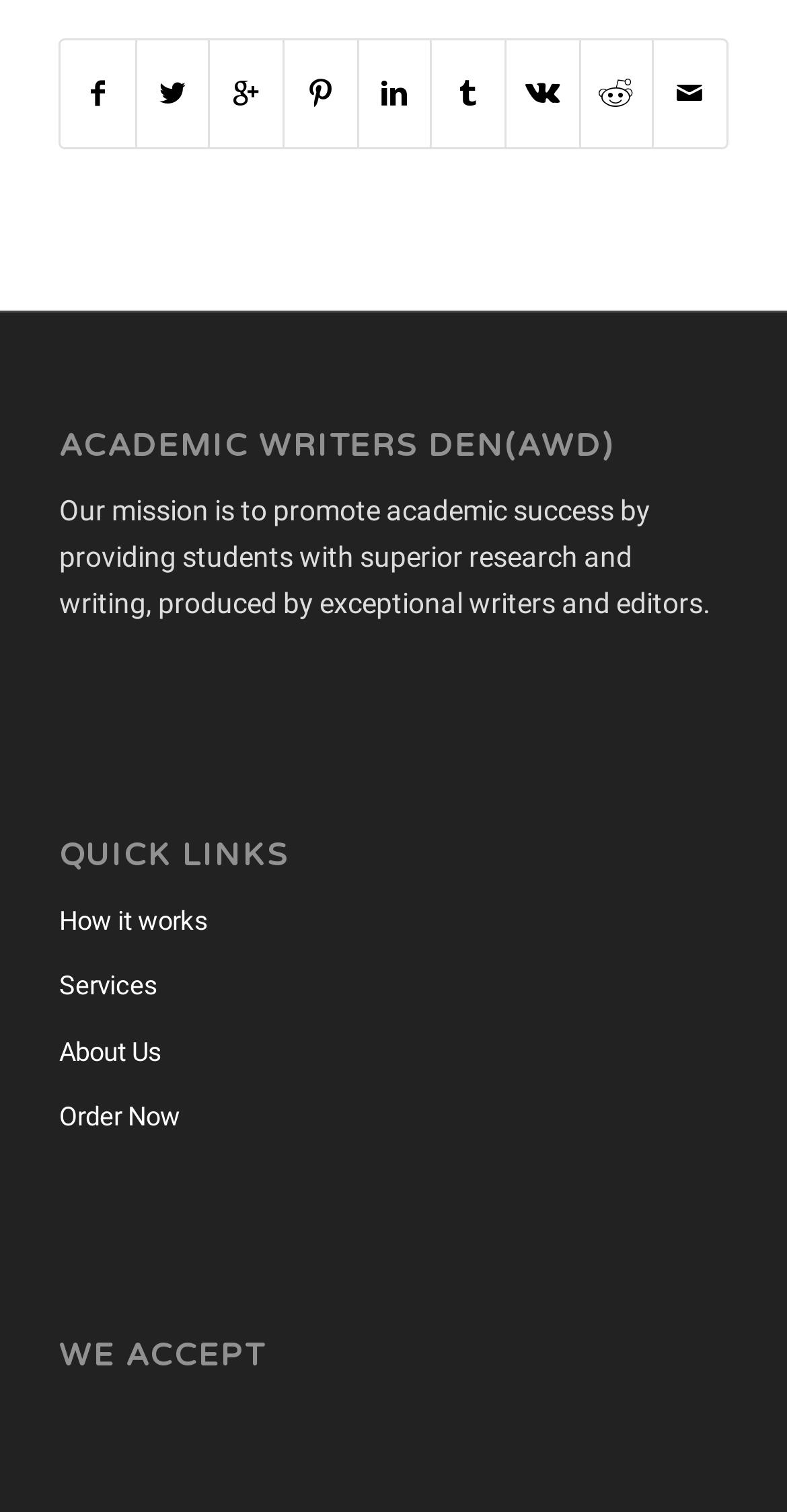Locate the bounding box of the UI element with the following description: "Share on Twitter".

[0.174, 0.027, 0.265, 0.097]